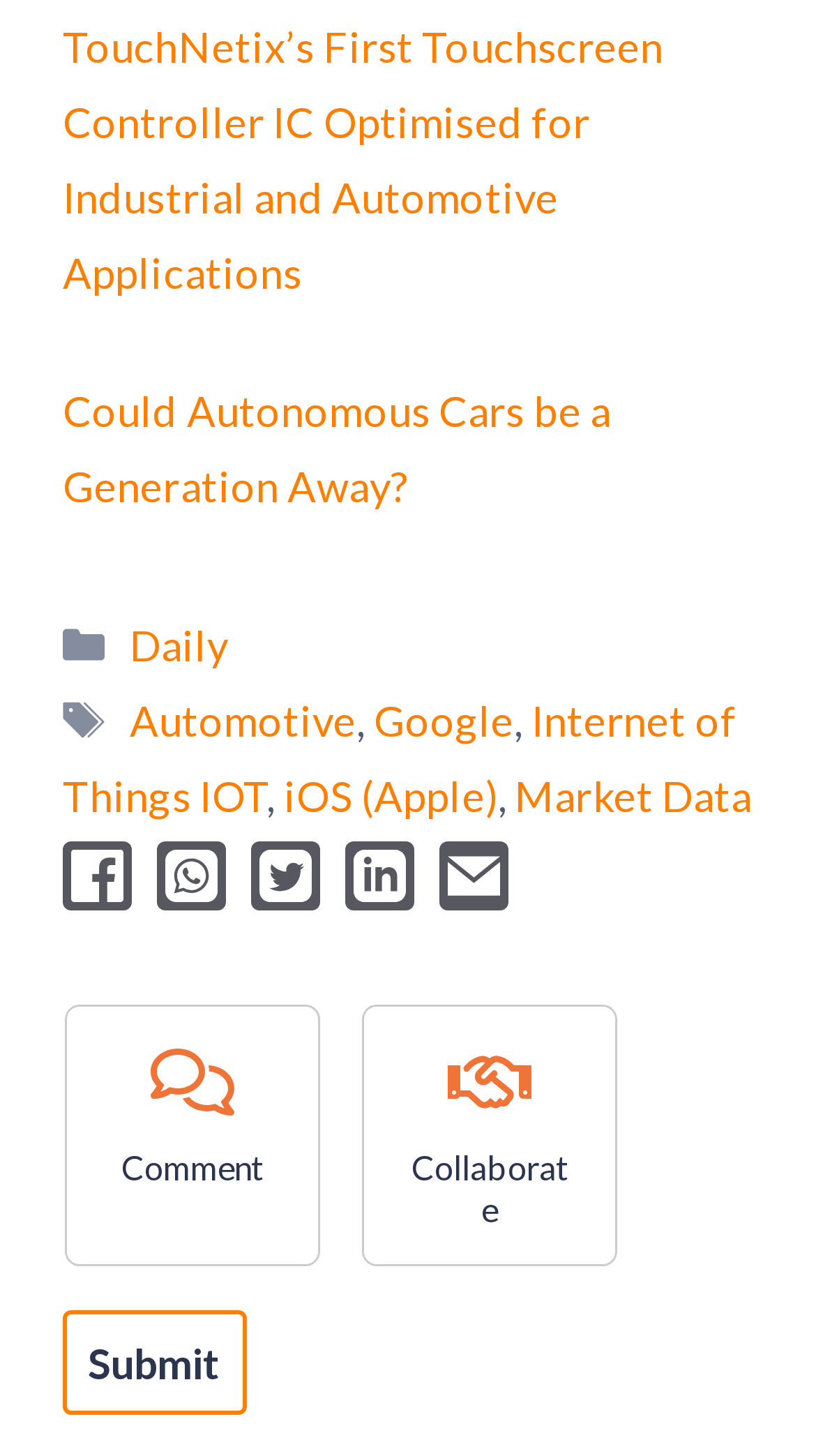Pinpoint the bounding box coordinates of the clickable area needed to execute the instruction: "Click on the 'Submit' button". The coordinates should be specified as four float numbers between 0 and 1, i.e., [left, top, right, bottom].

[0.077, 0.9, 0.303, 0.972]